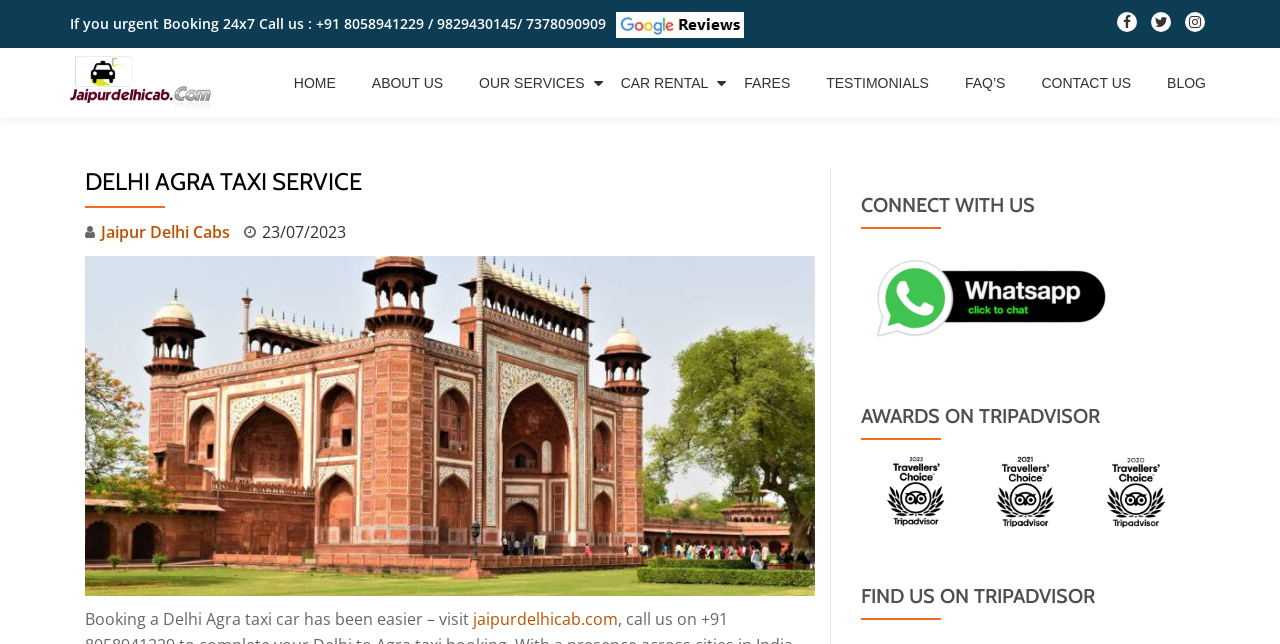Reply to the question below using a single word or brief phrase:
What is the cost of the Jaipur Delhi Cab service?

Rs. 2000